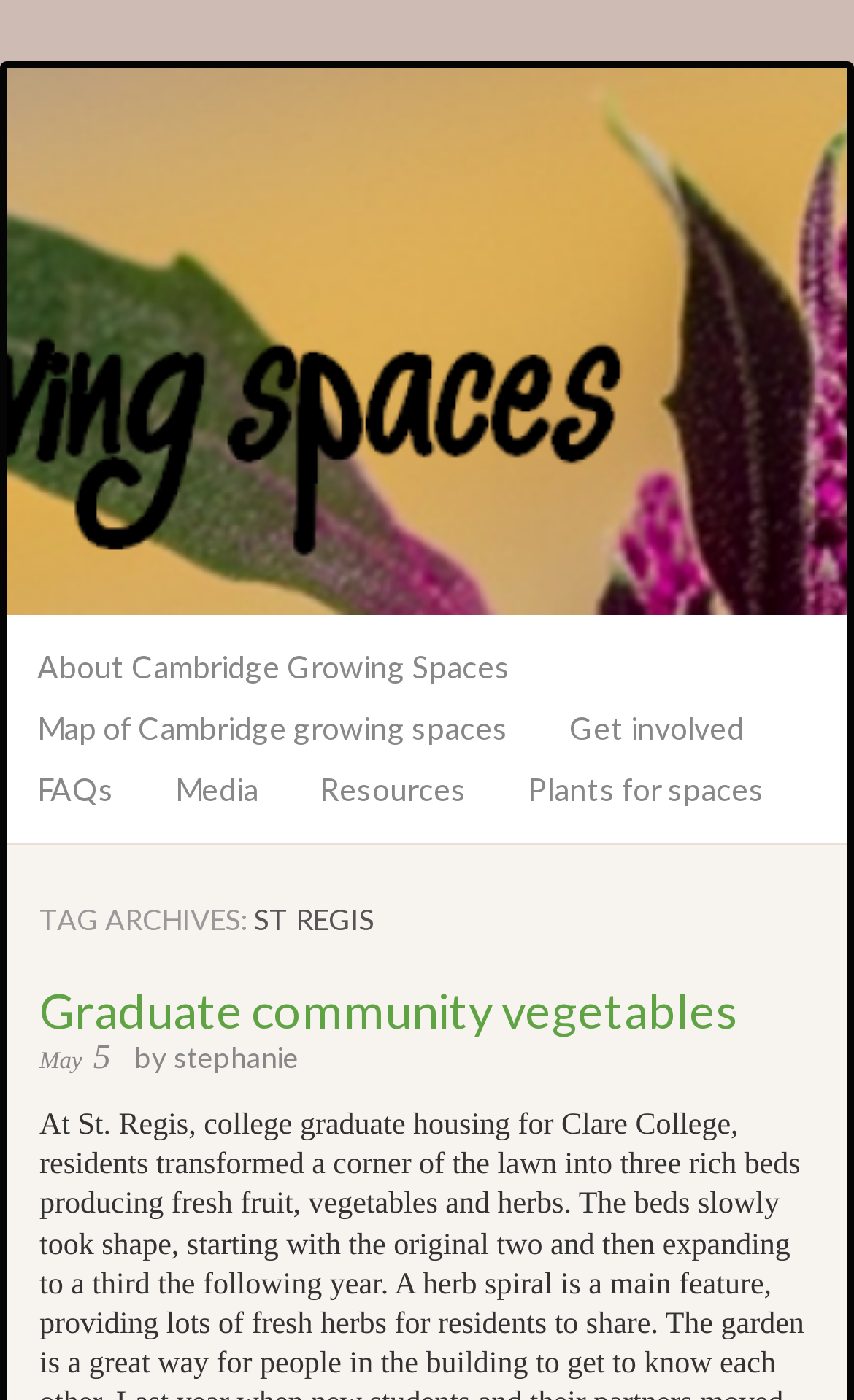Given the description of the UI element: "Growing Spaces", predict the bounding box coordinates in the form of [left, top, right, bottom], with each value being a float between 0 and 1.

[0.008, 0.048, 0.992, 0.439]